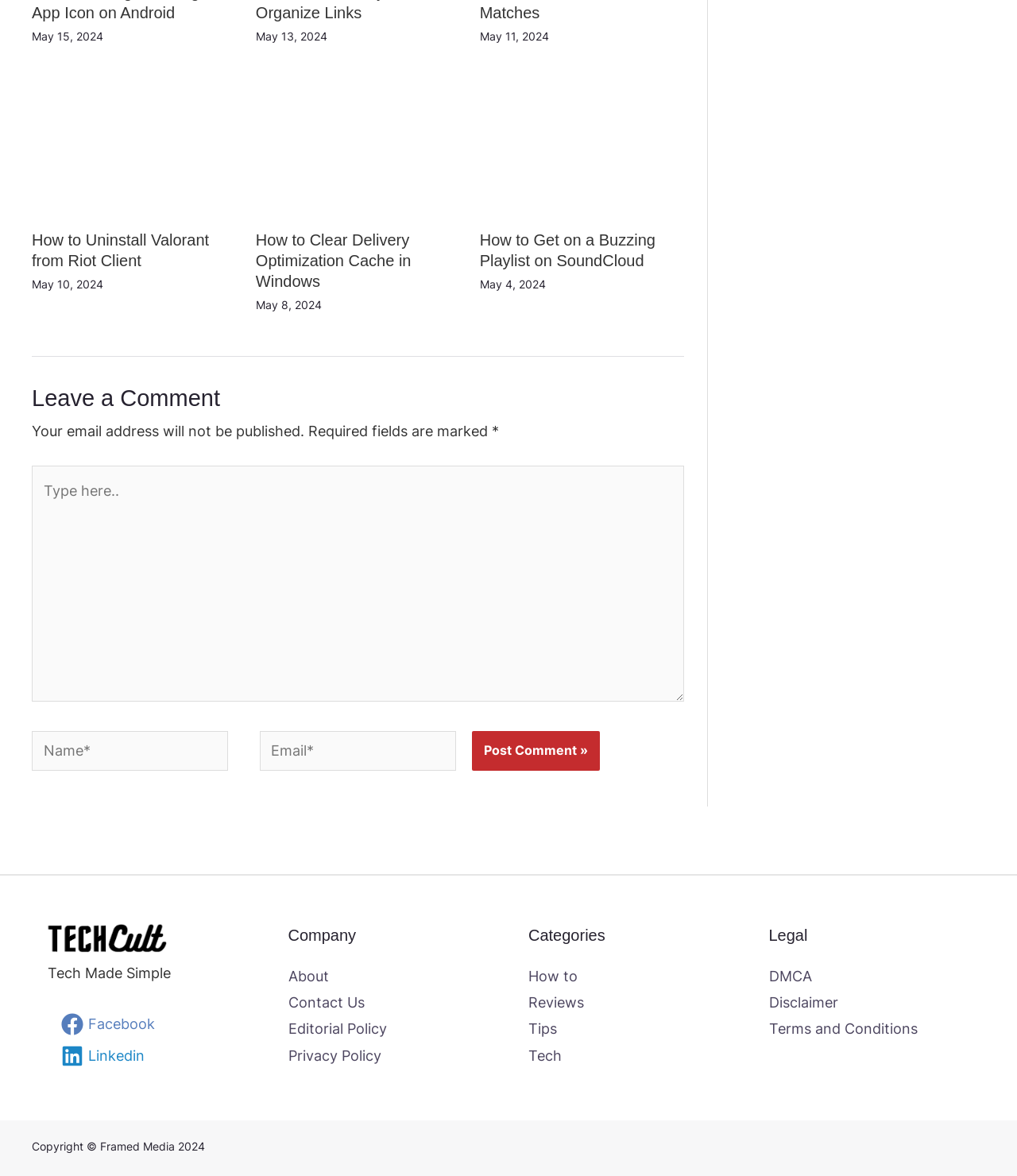Review the image closely and give a comprehensive answer to the question: What is the name of the company mentioned in the footer?

I found the company name by looking at the copyright information in the footer section, which mentions 'Copyright © Framed Media 2024'.